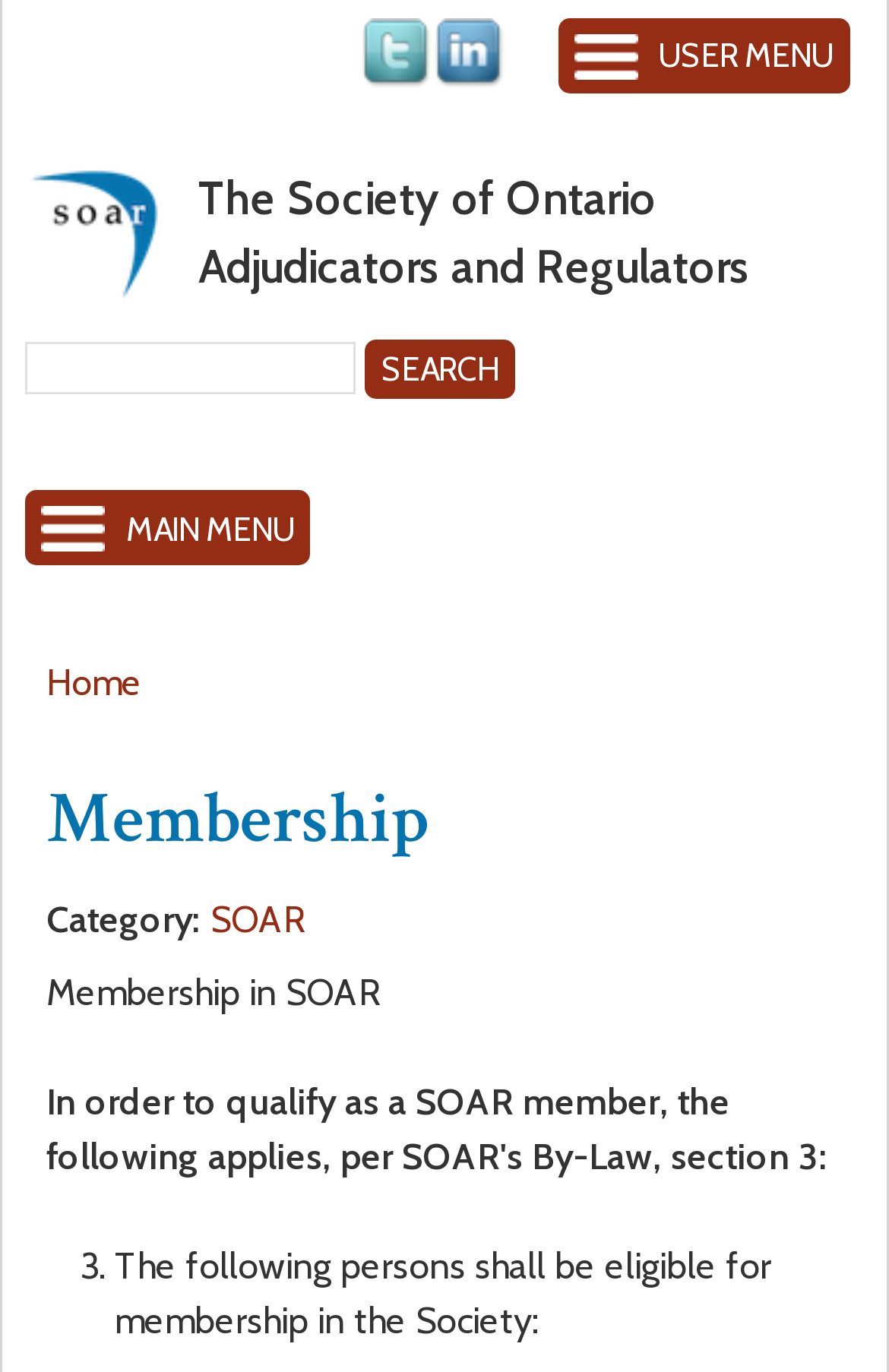Locate the bounding box coordinates of the element that needs to be clicked to carry out the instruction: "Learn about SOAR membership". The coordinates should be given as four float numbers ranging from 0 to 1, i.e., [left, top, right, bottom].

[0.237, 0.655, 0.345, 0.686]